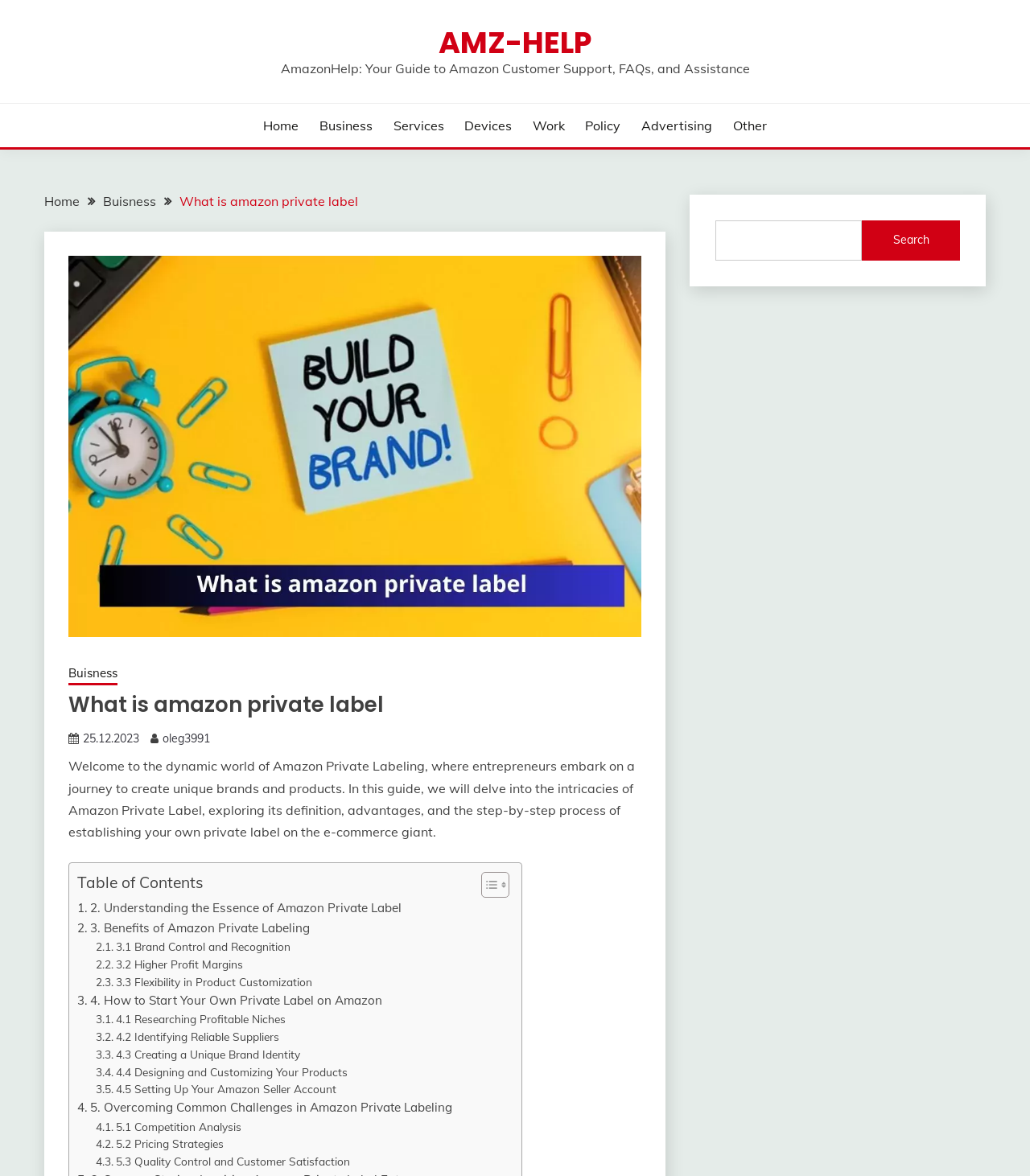Predict the bounding box coordinates of the UI element that matches this description: ">> more topics". The coordinates should be in the format [left, top, right, bottom] with each value between 0 and 1.

None